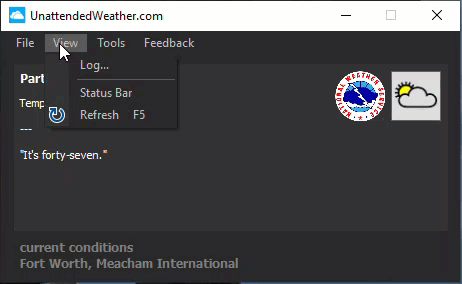Please give a concise answer to this question using a single word or phrase: 
What is the location of the weather conditions displayed?

Fort Worth, Meacham International Airport